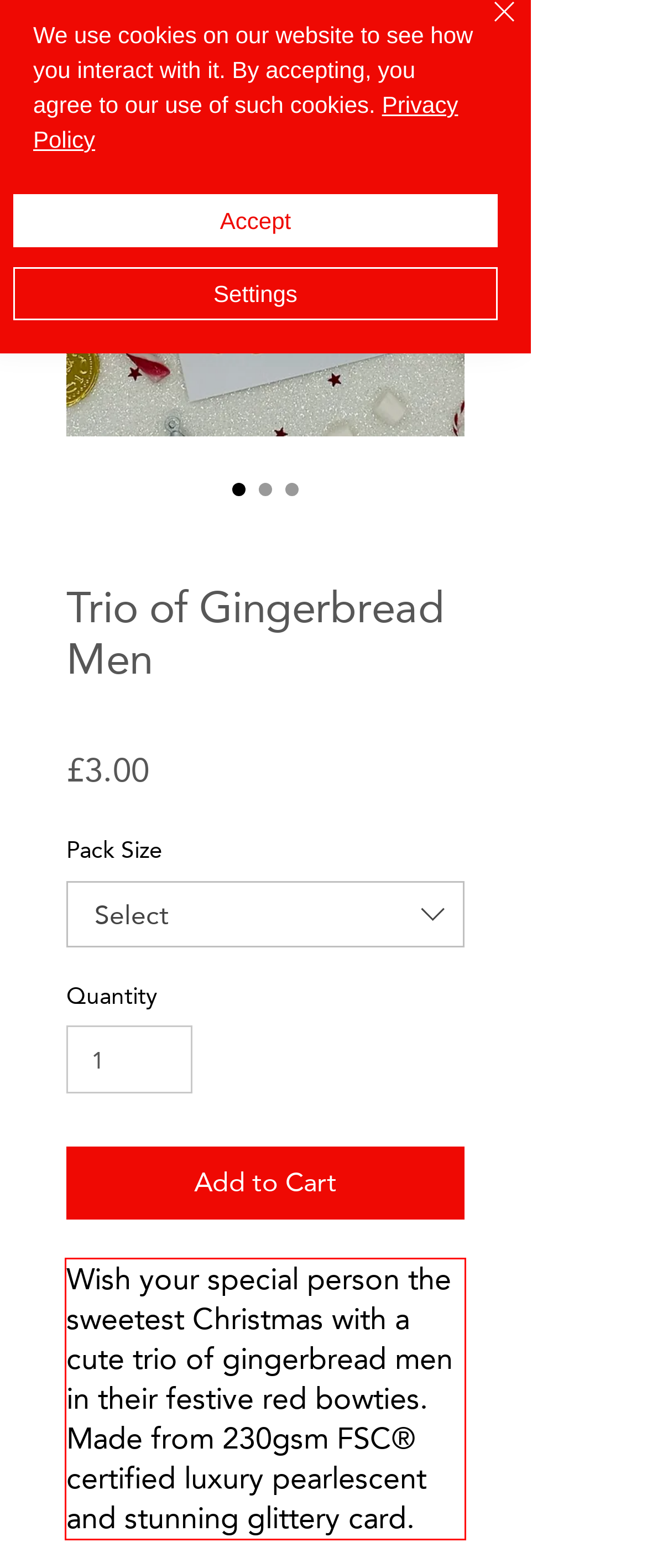Please identify the text within the red rectangular bounding box in the provided webpage screenshot.

Wish your special person the sweetest Christmas with a cute trio of gingerbread men in their festive red bowties. Made from 230gsm FSC® certified luxury pearlescent and stunning glittery card.